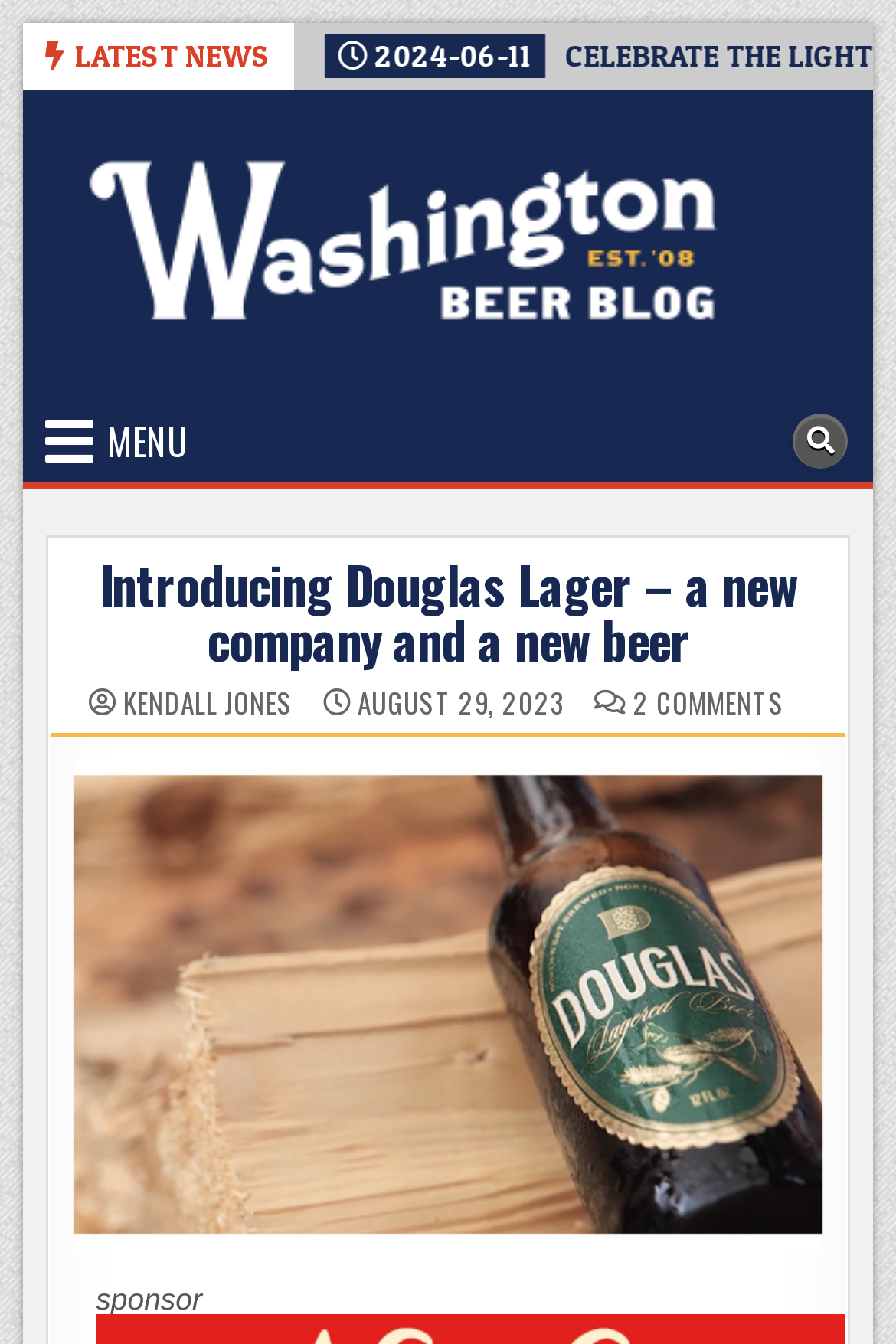Locate the UI element described by Menu and provide its bounding box coordinates. Use the format (top-left x, top-left y, bottom-right x, bottom-right y) with all values as floating point numbers between 0 and 1.

[0.025, 0.297, 0.235, 0.359]